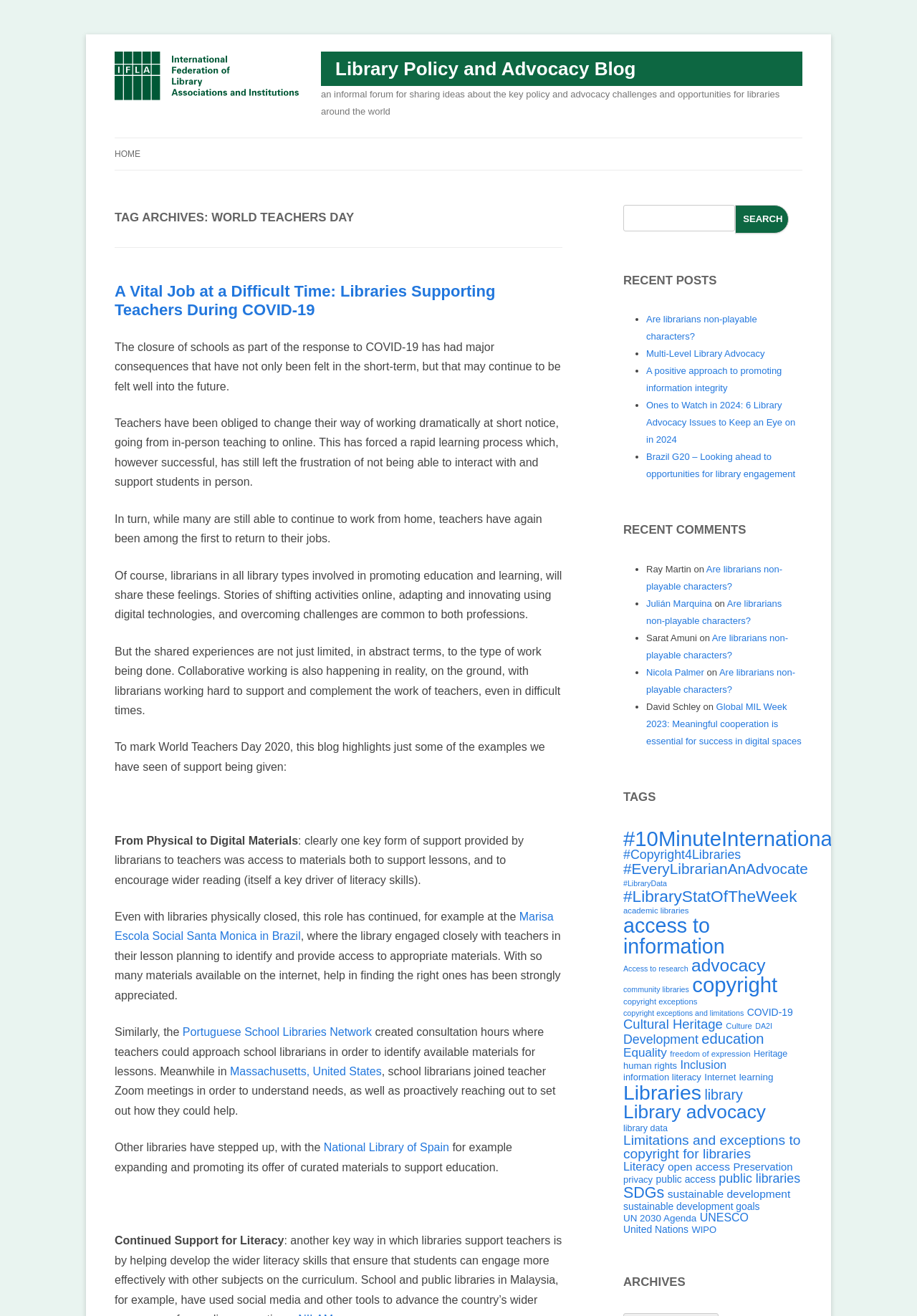What is the name of the blog? Please answer the question using a single word or phrase based on the image.

Library Policy and Advocacy Blog